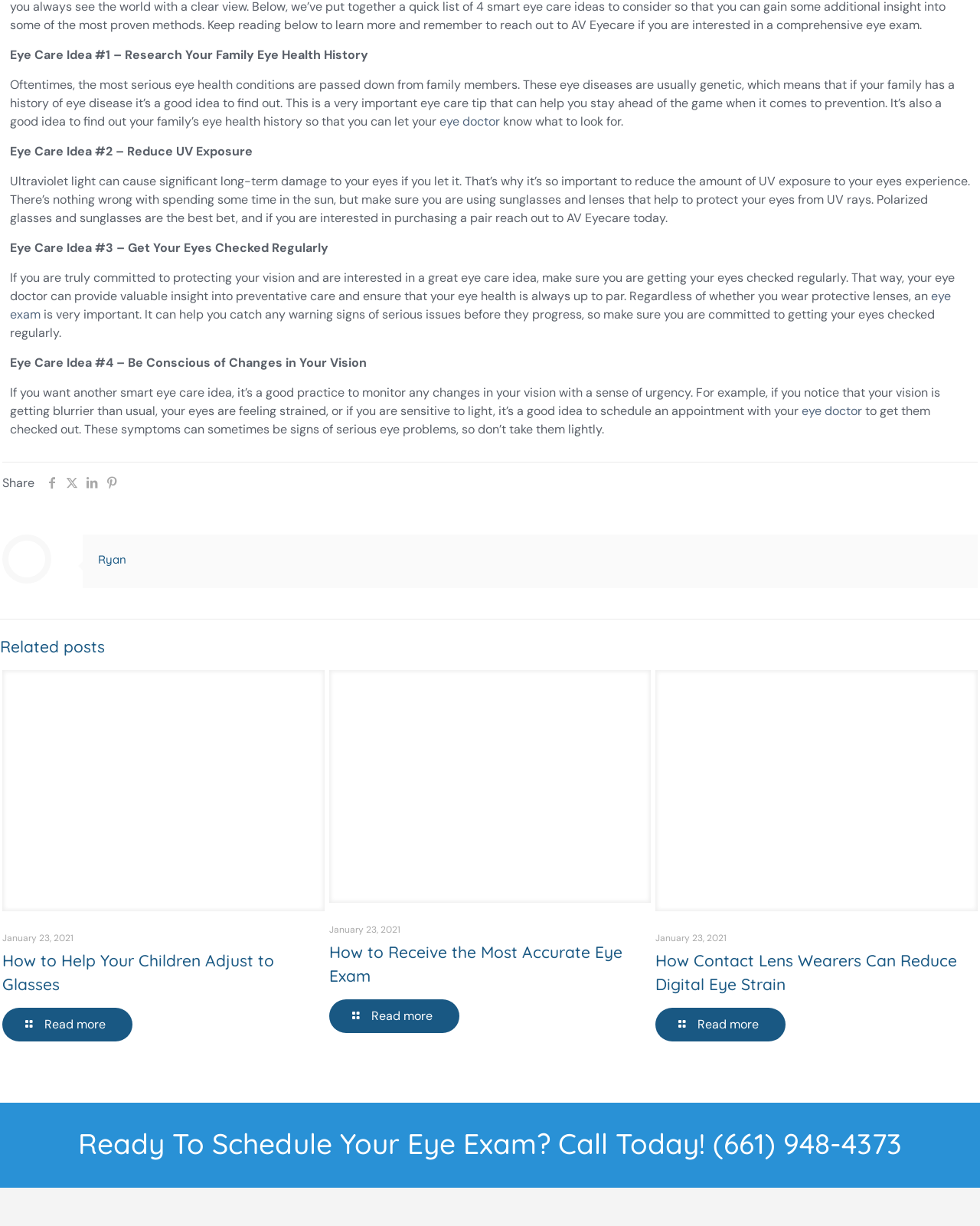Determine the bounding box coordinates for the clickable element to execute this instruction: "Click the 'Read more' button". Provide the coordinates as four float numbers between 0 and 1, i.e., [left, top, right, bottom].

[0.045, 0.829, 0.108, 0.842]